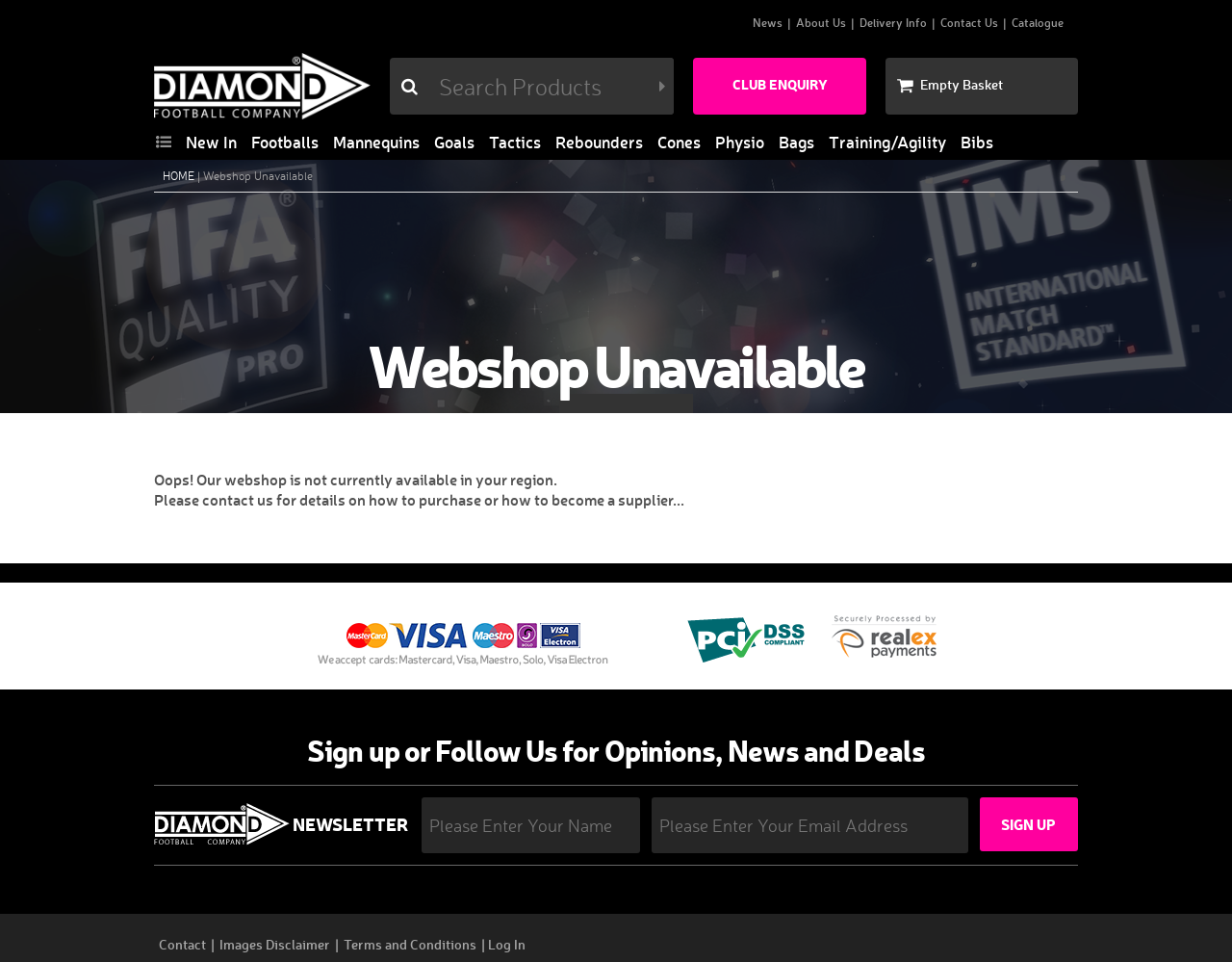Refer to the image and offer a detailed explanation in response to the question: What is the reason for the webshop being unavailable?

The webpage displays a message stating 'Oops! Our webshop is not currently available in your region.' and provides contact information for purchasing or becoming a supplier, indicating that the webshop is unavailable due to regional restrictions.